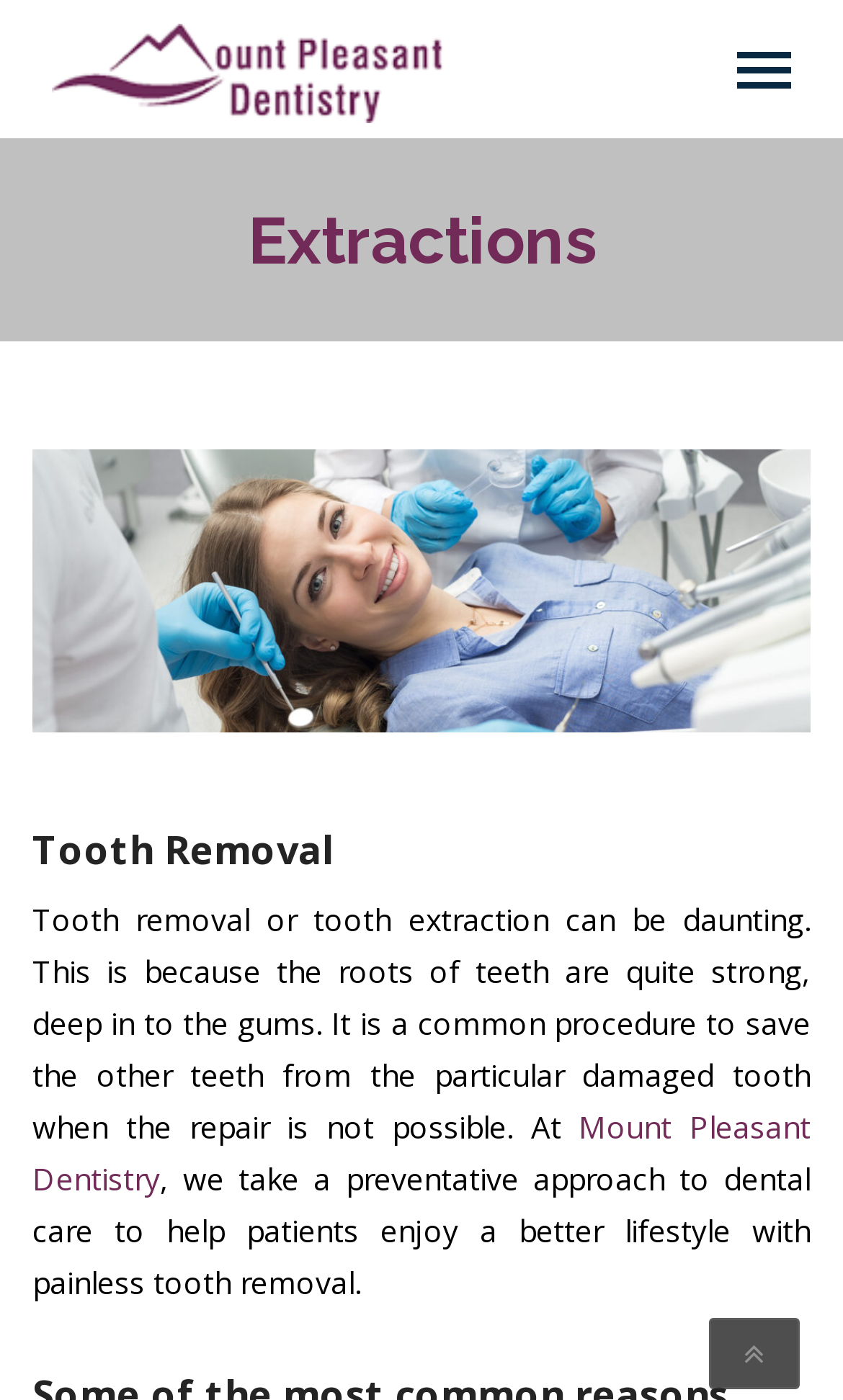Please provide a brief answer to the following inquiry using a single word or phrase:
What approach does the dental clinic take to dental care?

Preventative